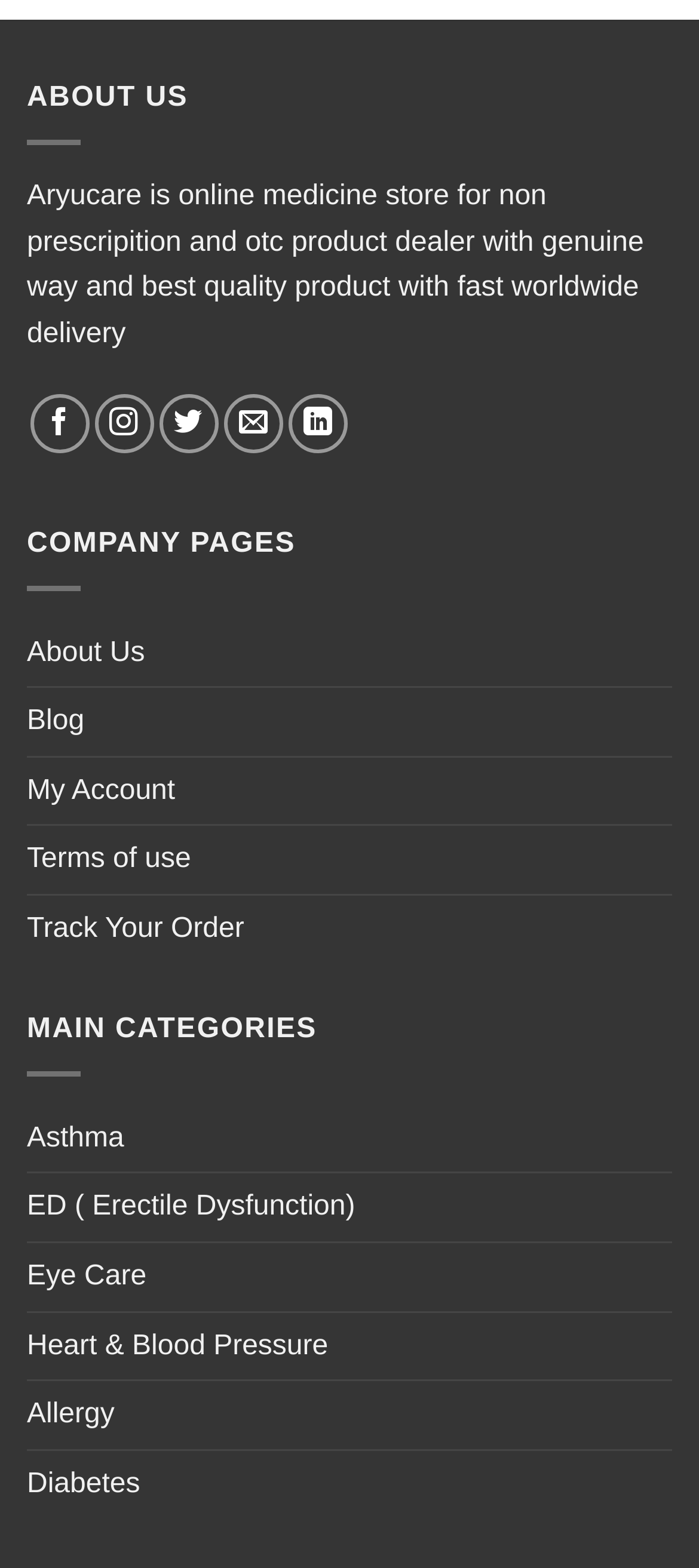Extract the bounding box for the UI element that matches this description: "ED ( Erectile Dysfunction)".

[0.038, 0.749, 0.508, 0.792]